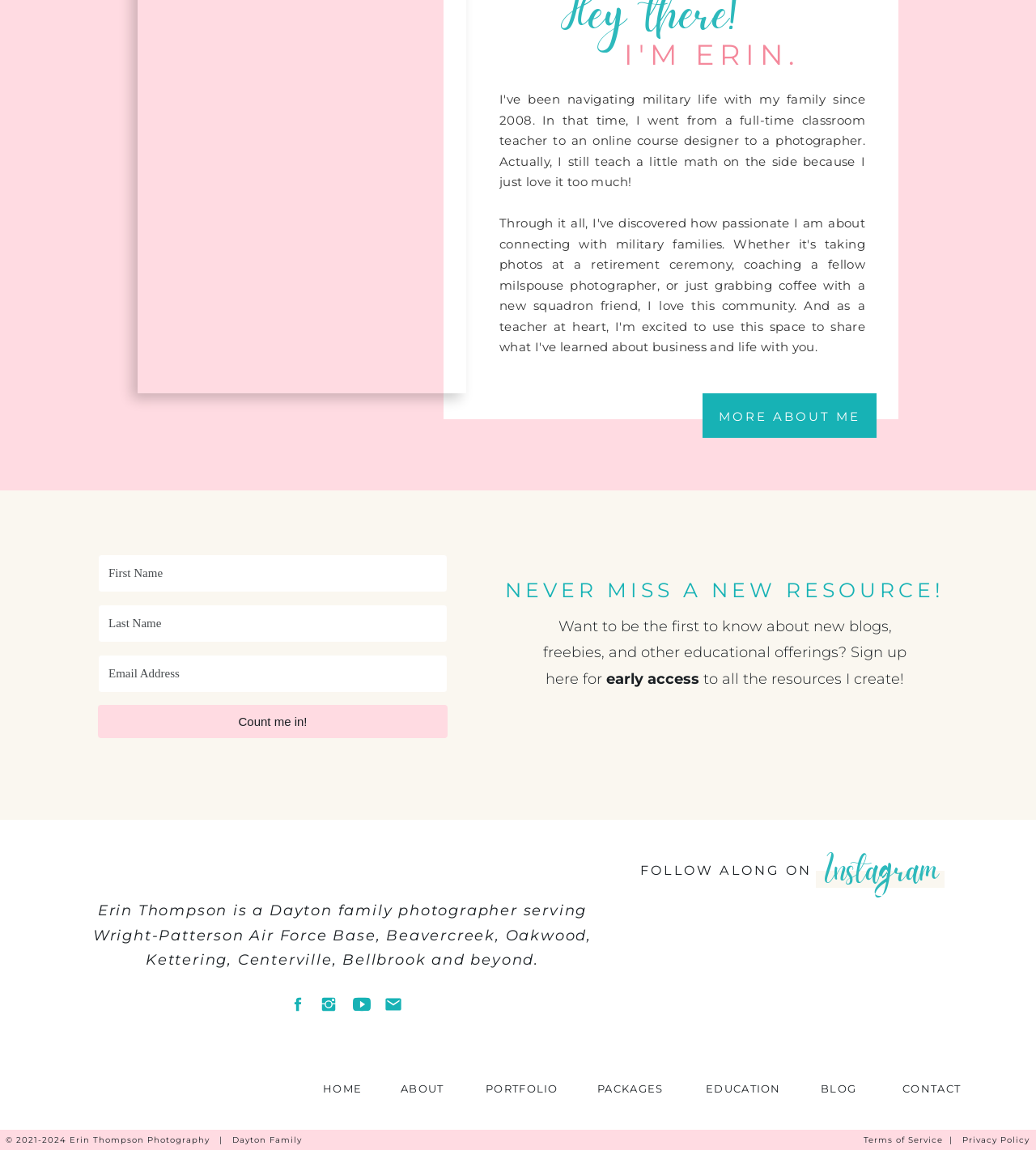Please determine the bounding box coordinates of the clickable area required to carry out the following instruction: "Click 'Count me in!' button". The coordinates must be four float numbers between 0 and 1, represented as [left, top, right, bottom].

[0.095, 0.613, 0.432, 0.642]